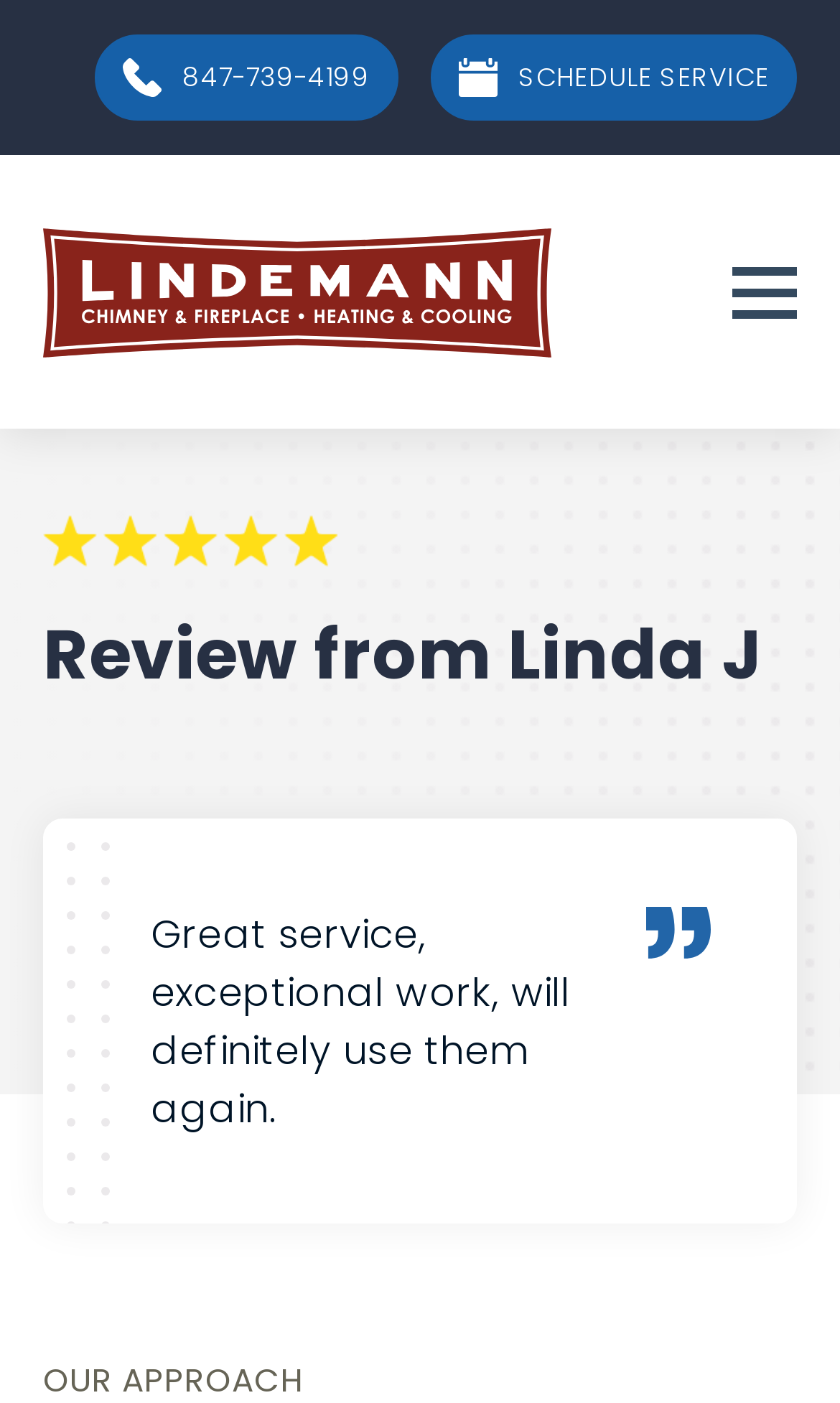Extract the primary header of the webpage and generate its text.

Review from Linda J